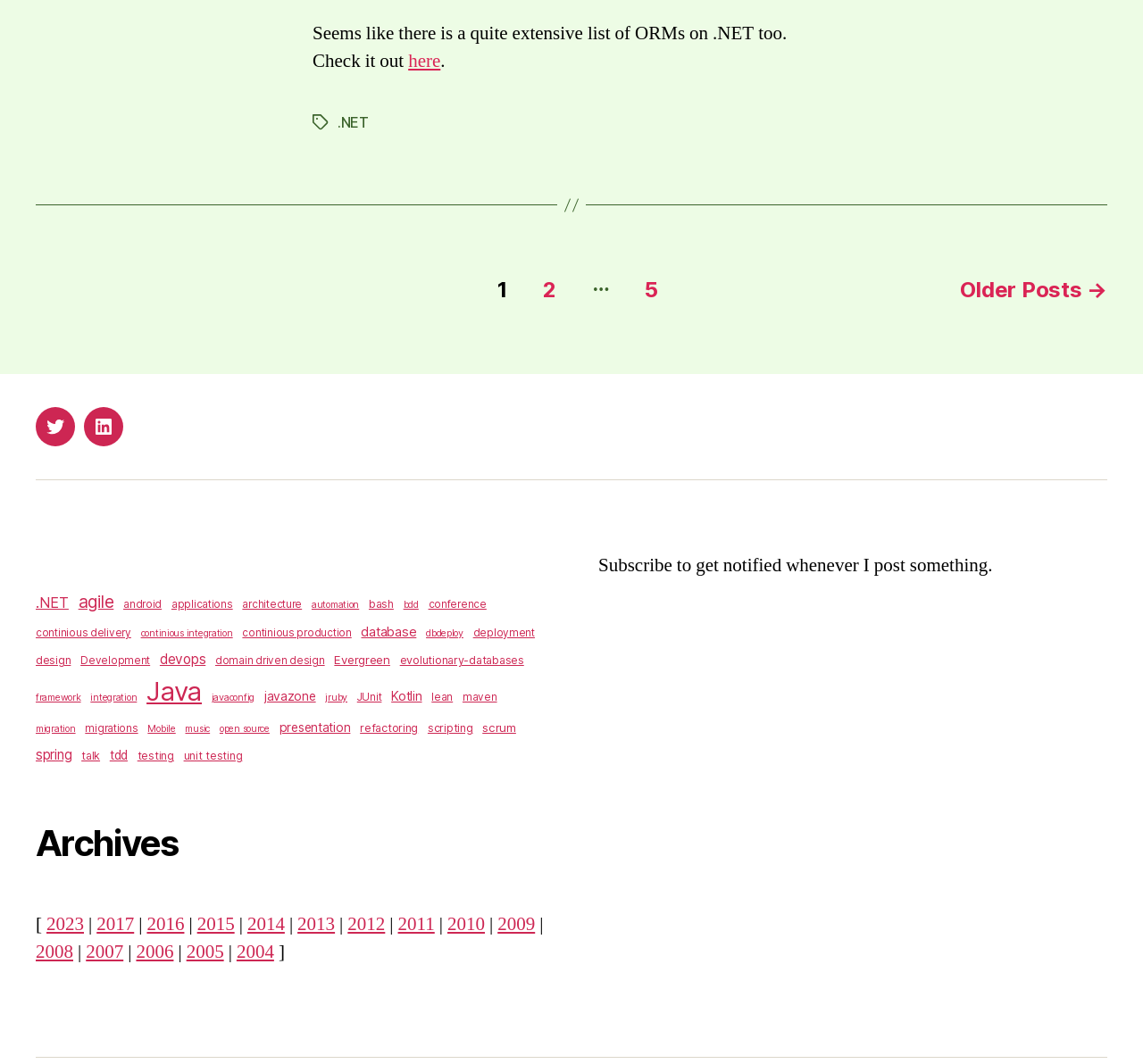What is the year of the first archive link?
Please give a detailed and elaborate answer to the question based on the image.

I looked at the 'Archives' section and found the first link, which corresponds to the year '2023'.